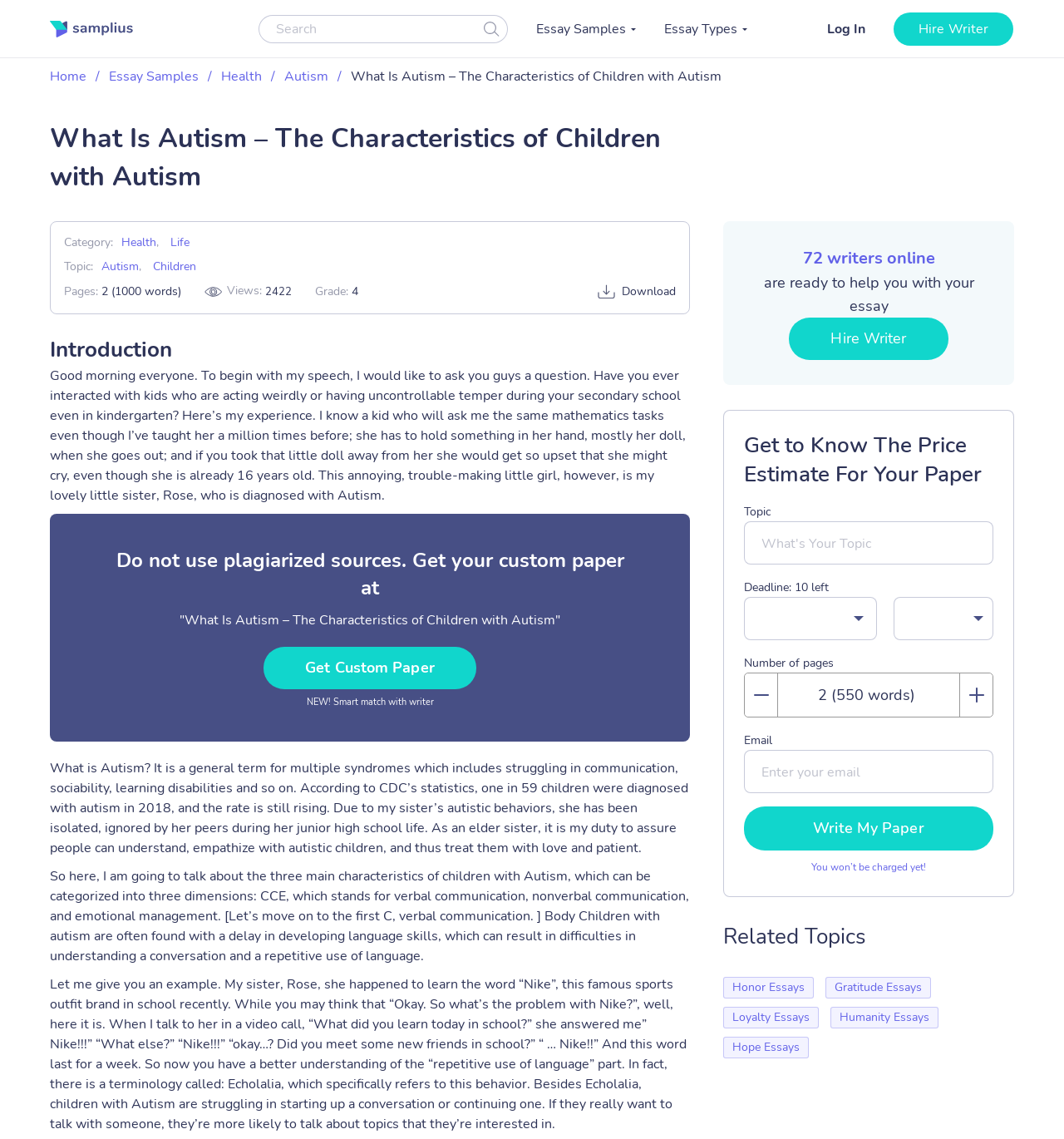Please identify the coordinates of the bounding box that should be clicked to fulfill this instruction: "Search for essay samples".

[0.243, 0.013, 0.477, 0.038]